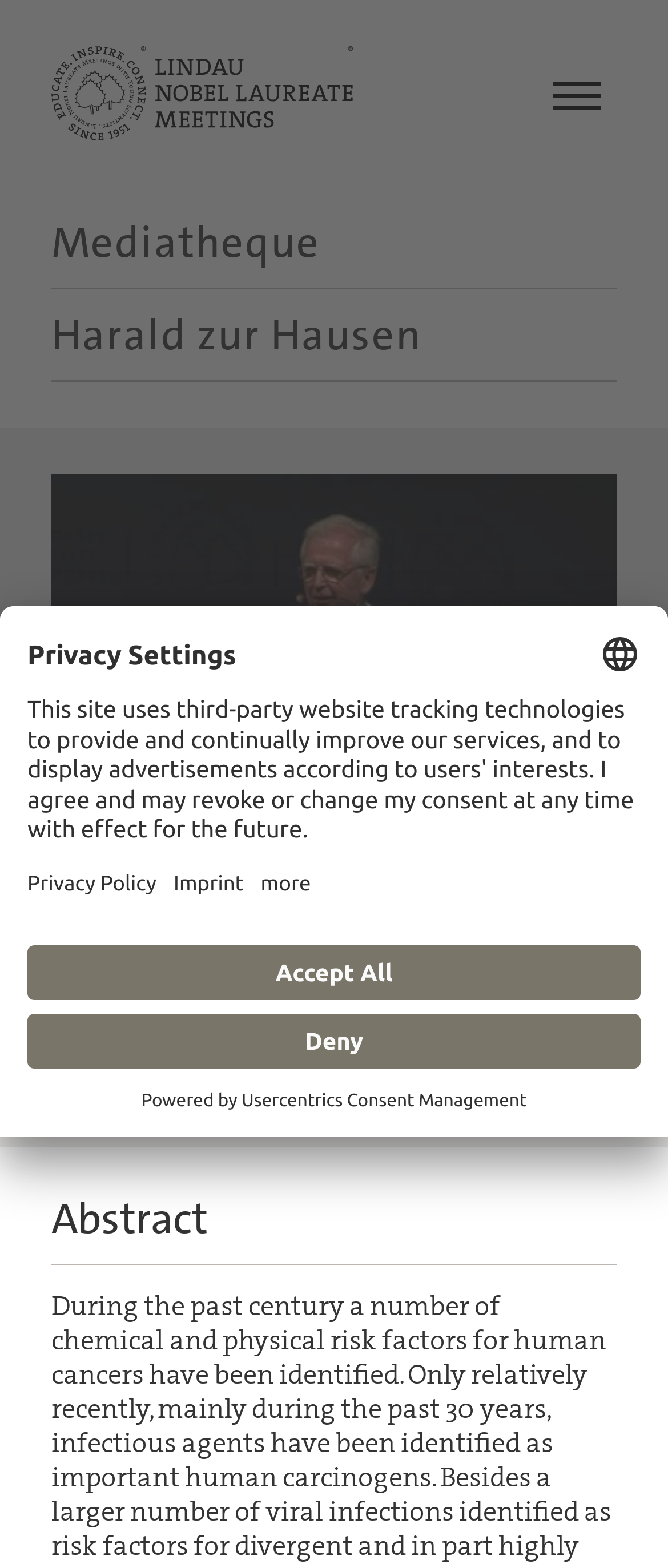What is the name of the laureate?
We need a detailed and exhaustive answer to the question. Please elaborate.

I found the answer by looking at the heading 'Harald zur Hausen' which is a sub-element of the 'Mediatheque' heading, indicating that Harald zur Hausen is the laureate being referred to.